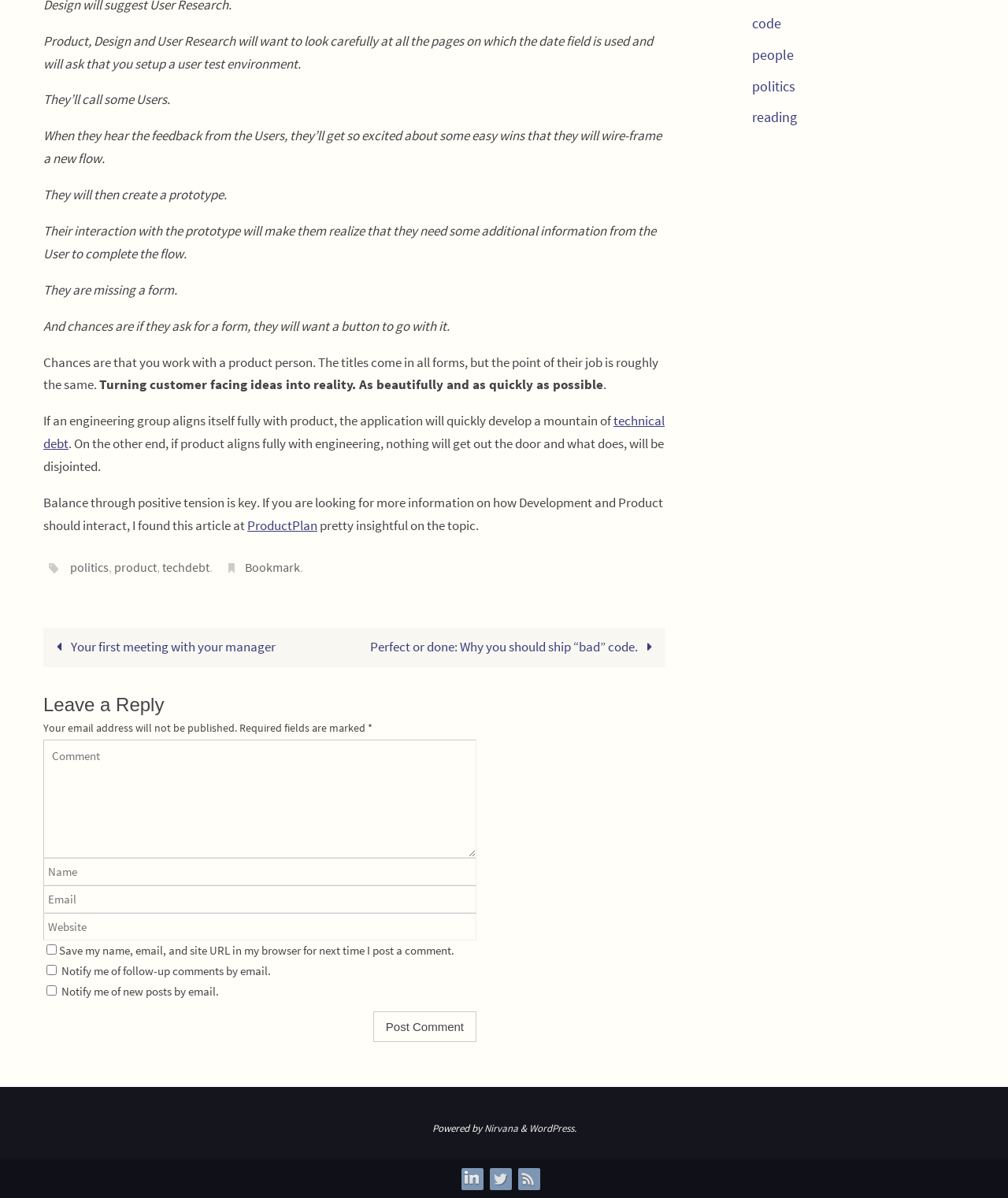Identify the bounding box coordinates of the specific part of the webpage to click to complete this instruction: "Click the 'Your first meeting with your manager' link".

[0.043, 0.524, 0.352, 0.557]